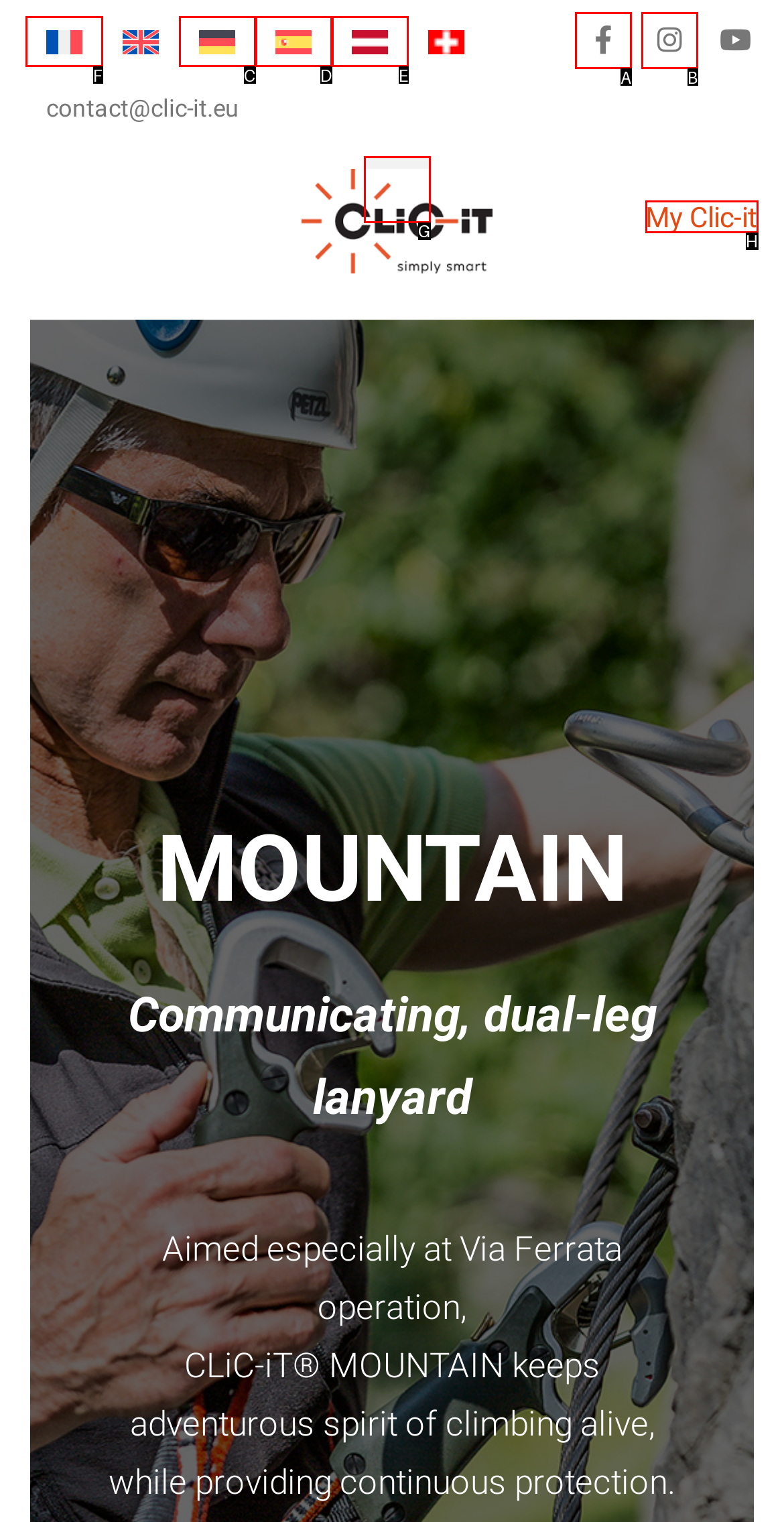Find the option you need to click to complete the following instruction: Select French language
Answer with the corresponding letter from the choices given directly.

F